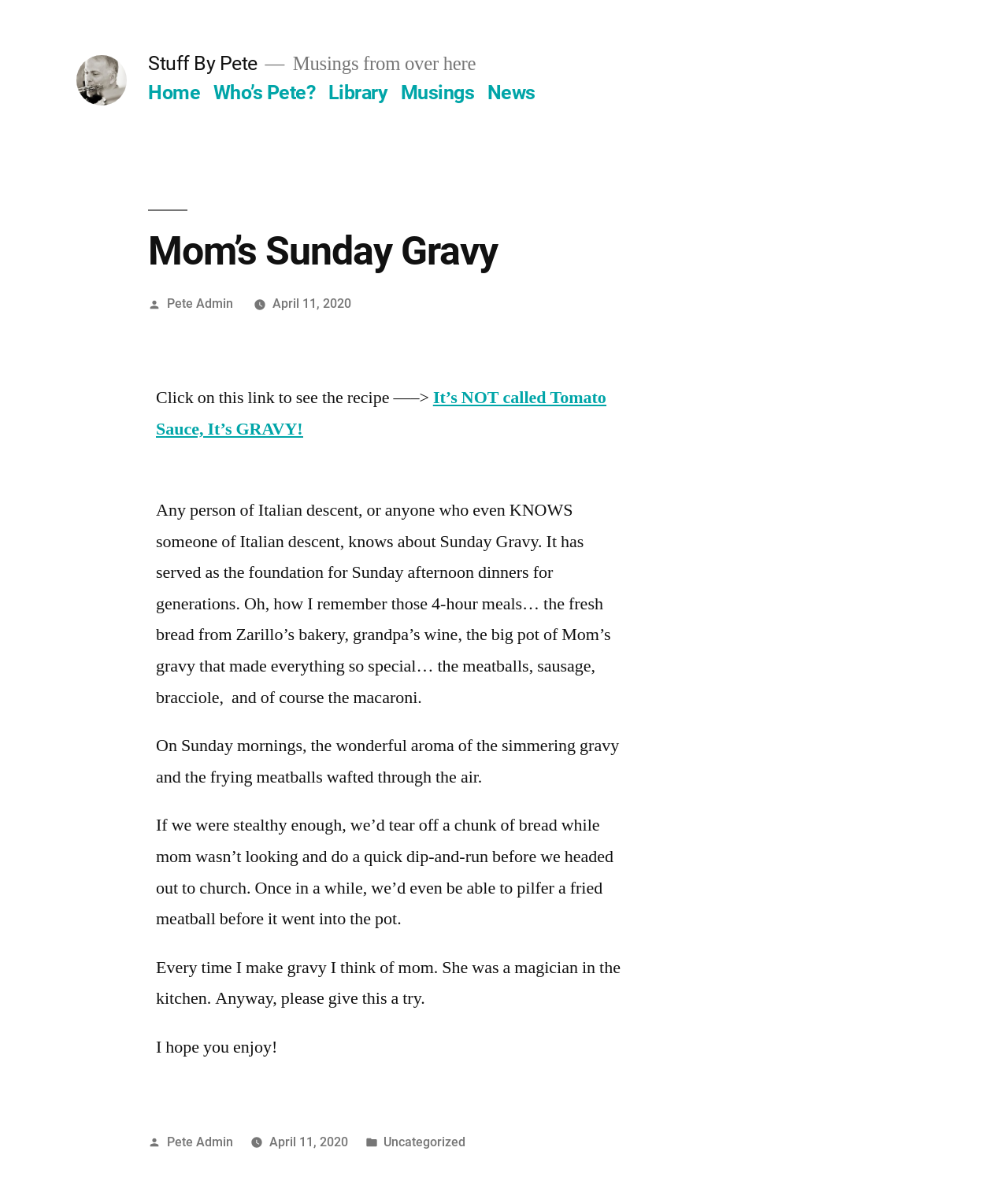What is the name of the blog?
Using the image as a reference, deliver a detailed and thorough answer to the question.

I determined the answer by looking at the top-left corner of the webpage, where I found a link with the text 'Stuff By Pete'. This suggests that 'Stuff By Pete' is the name of the blog or website.